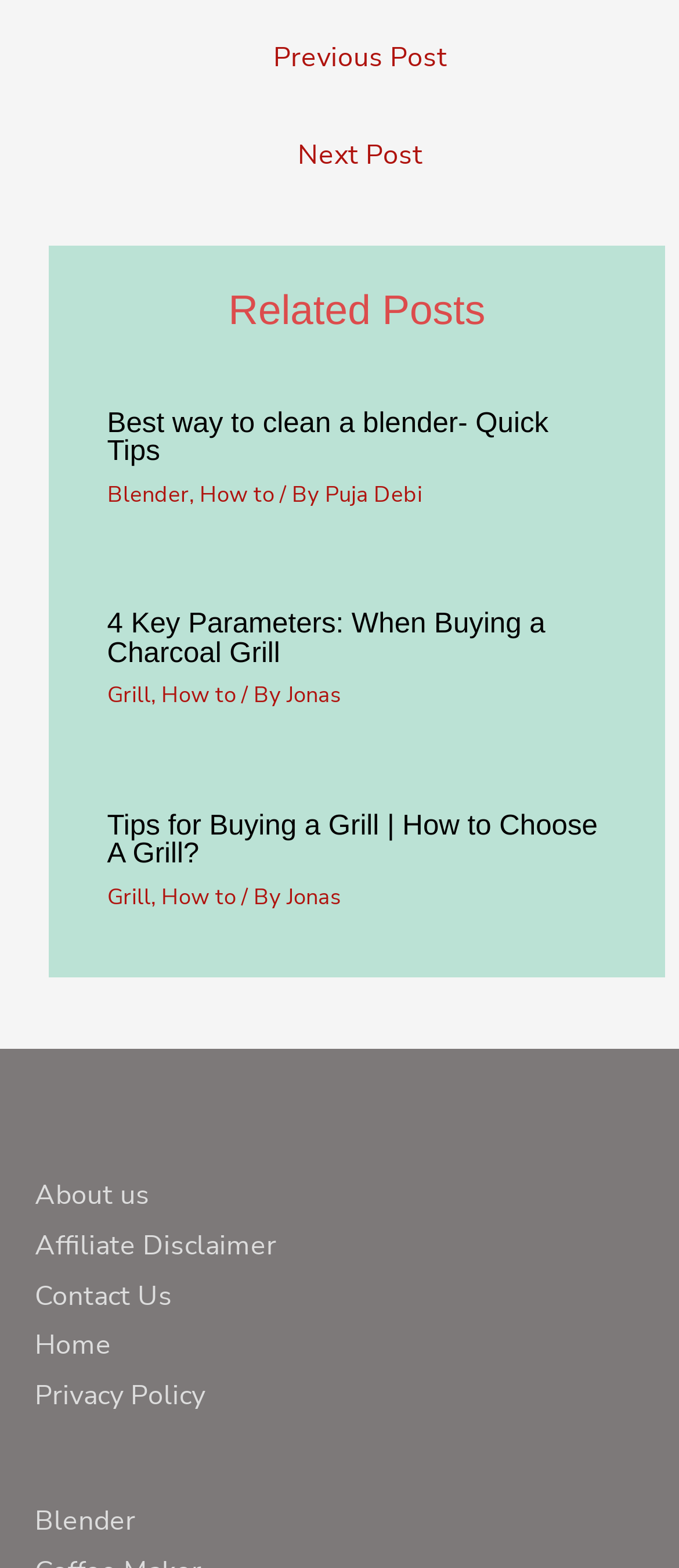Please identify the bounding box coordinates of the region to click in order to complete the task: "visit about us page". The coordinates must be four float numbers between 0 and 1, specified as [left, top, right, bottom].

[0.051, 0.75, 0.221, 0.773]